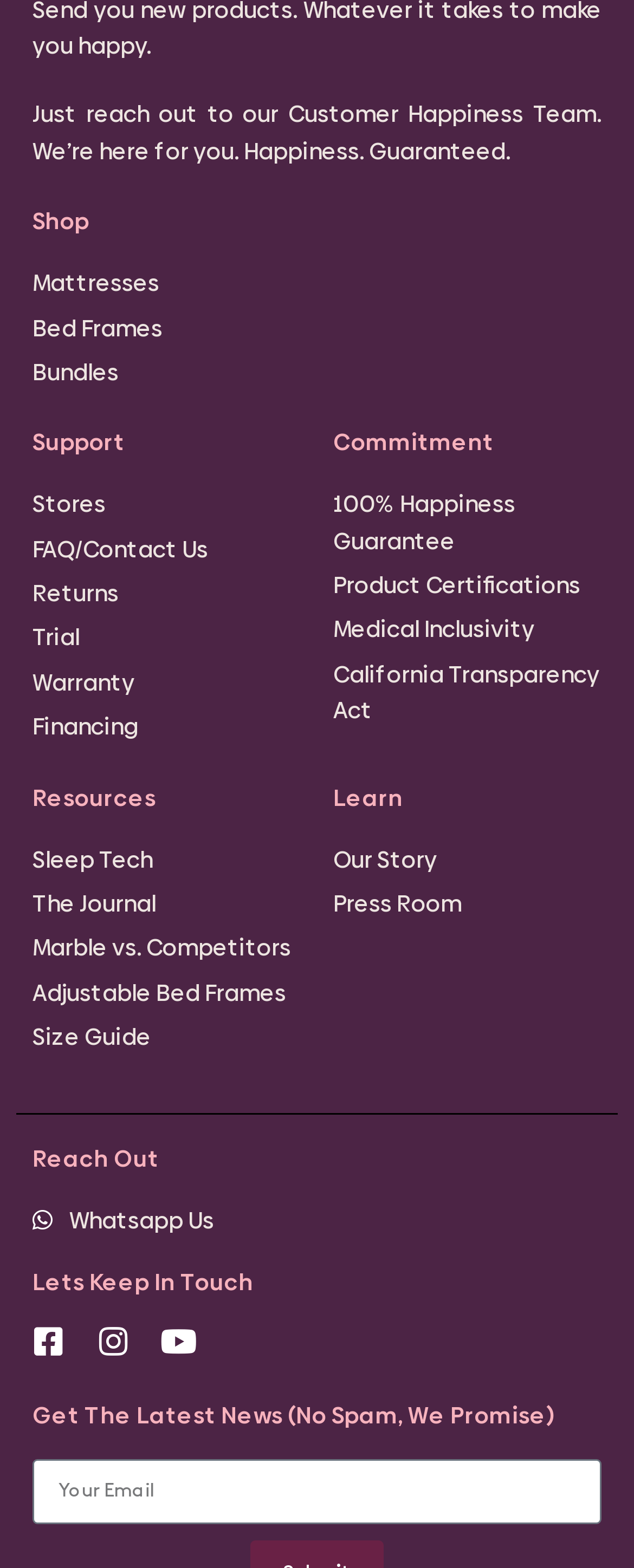Answer briefly with one word or phrase:
Can I find resources related to sleep on this website?

Yes